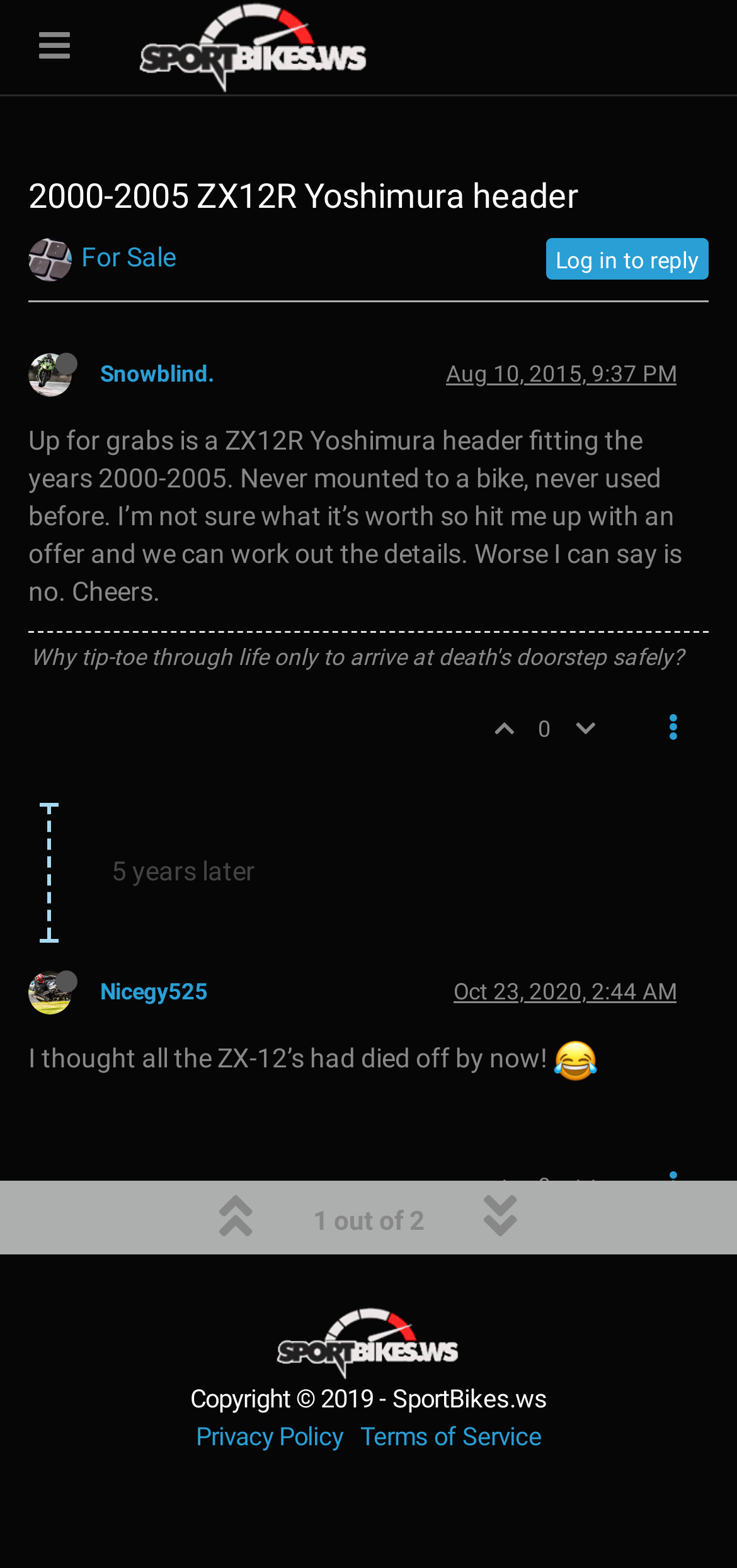Answer in one word or a short phrase: 
What is the date of the last reply?

Oct 23, 2020